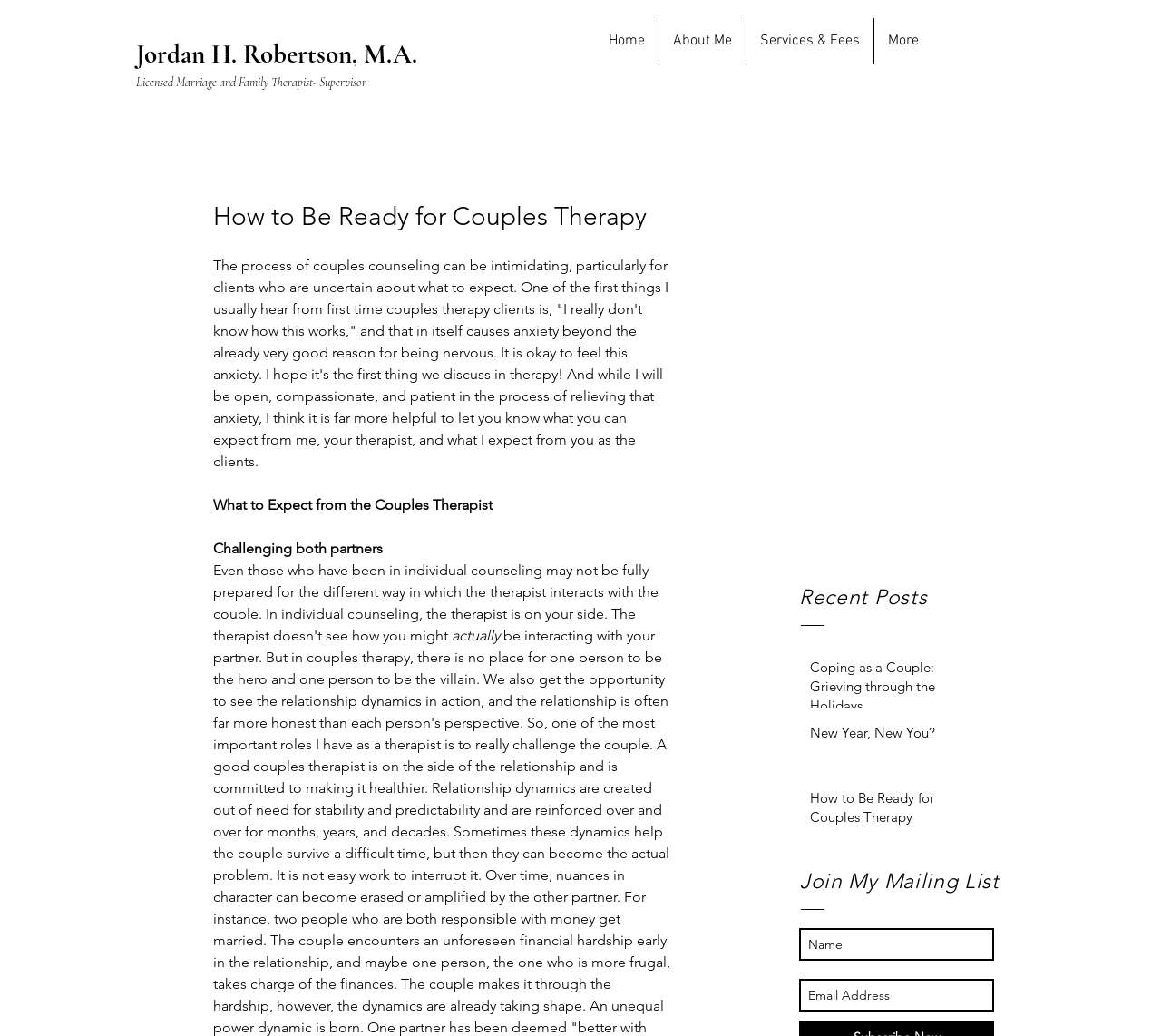Find the bounding box coordinates of the element's region that should be clicked in order to follow the given instruction: "Click the 'Coping as a Couple: Grieving through the Holidays' link". The coordinates should consist of four float numbers between 0 and 1, i.e., [left, top, right, bottom].

[0.698, 0.635, 0.838, 0.697]